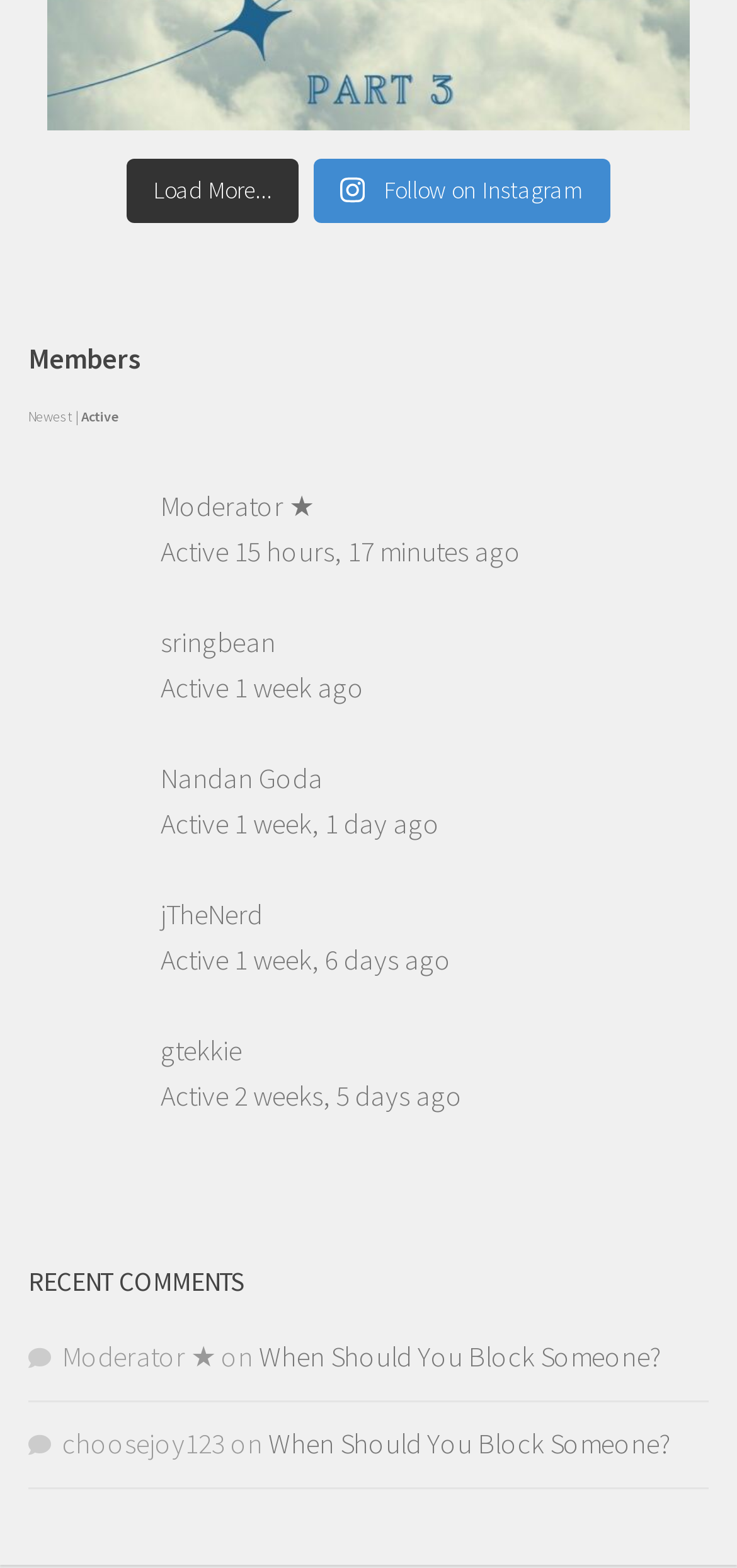Please locate the bounding box coordinates of the element's region that needs to be clicked to follow the instruction: "Read the next article". The bounding box coordinates should be provided as four float numbers between 0 and 1, i.e., [left, top, right, bottom].

None